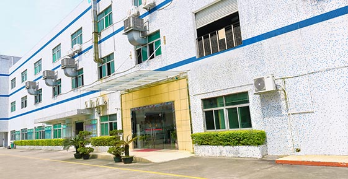Based on the visual content of the image, answer the question thoroughly: What is the purpose of the air conditioning units?

The multiple air conditioning units mounted on the walls of the building are intended to provide climate control, which means they are designed to regulate the temperature and humidity inside the building, creating a comfortable environment for occupants.